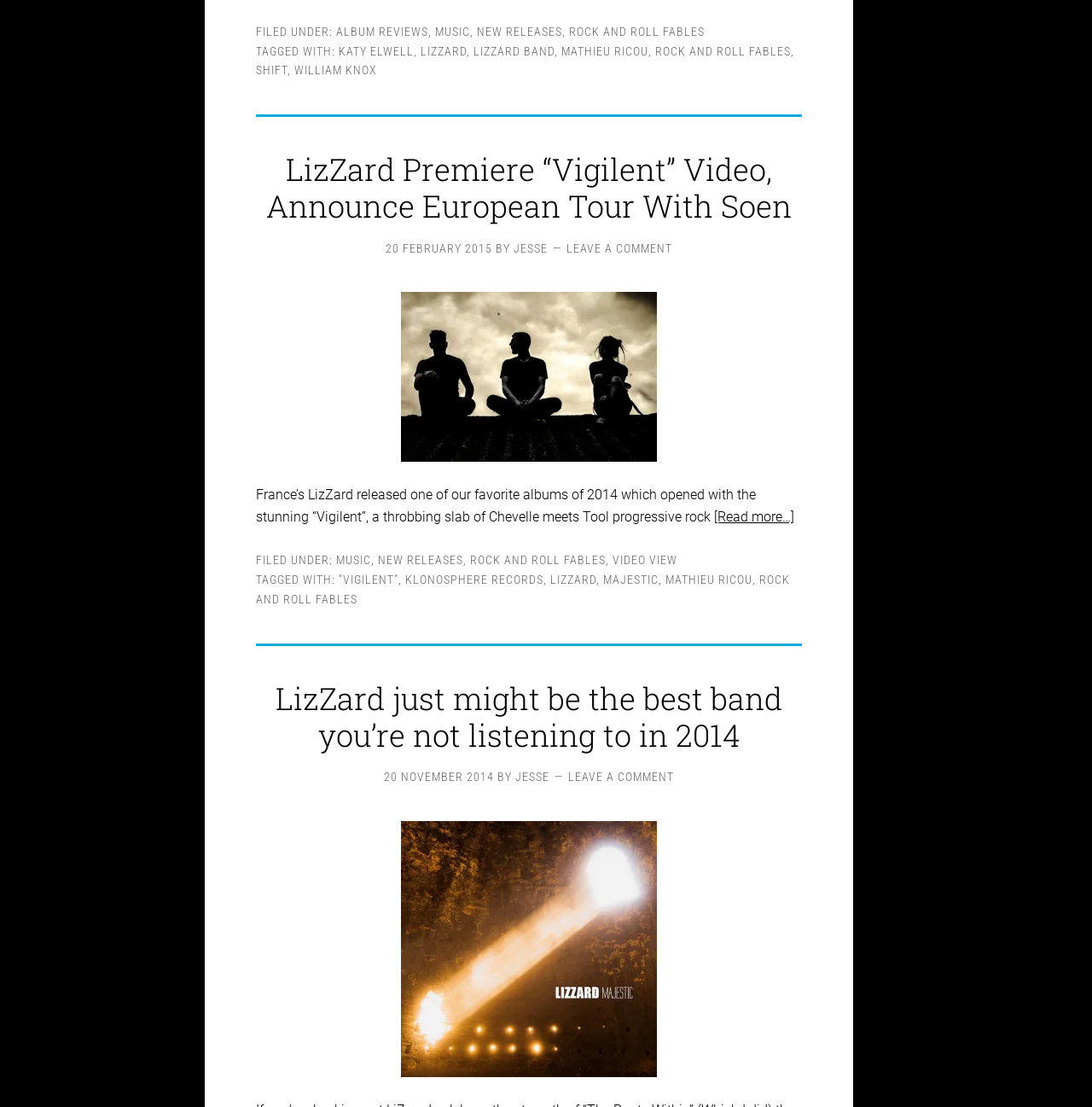Bounding box coordinates are specified in the format (top-left x, top-left y, bottom-right x, bottom-right y). All values are floating point numbers bounded between 0 and 1. Please provide the bounding box coordinate of the region this sentence describes: Leave a Comment

[0.519, 0.218, 0.616, 0.23]